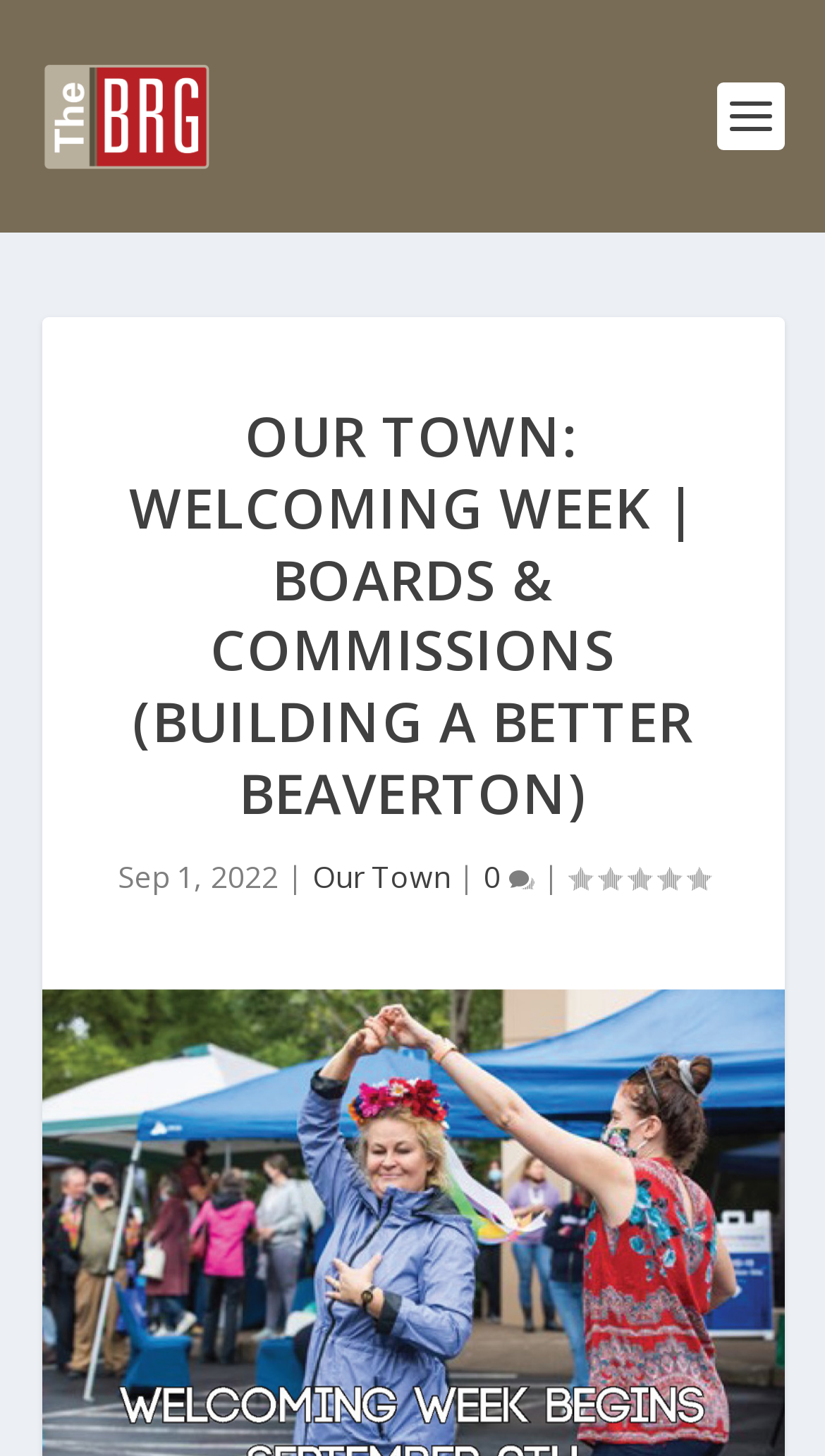What is the rating of the event?
Examine the image and give a concise answer in one word or a short phrase.

0.00